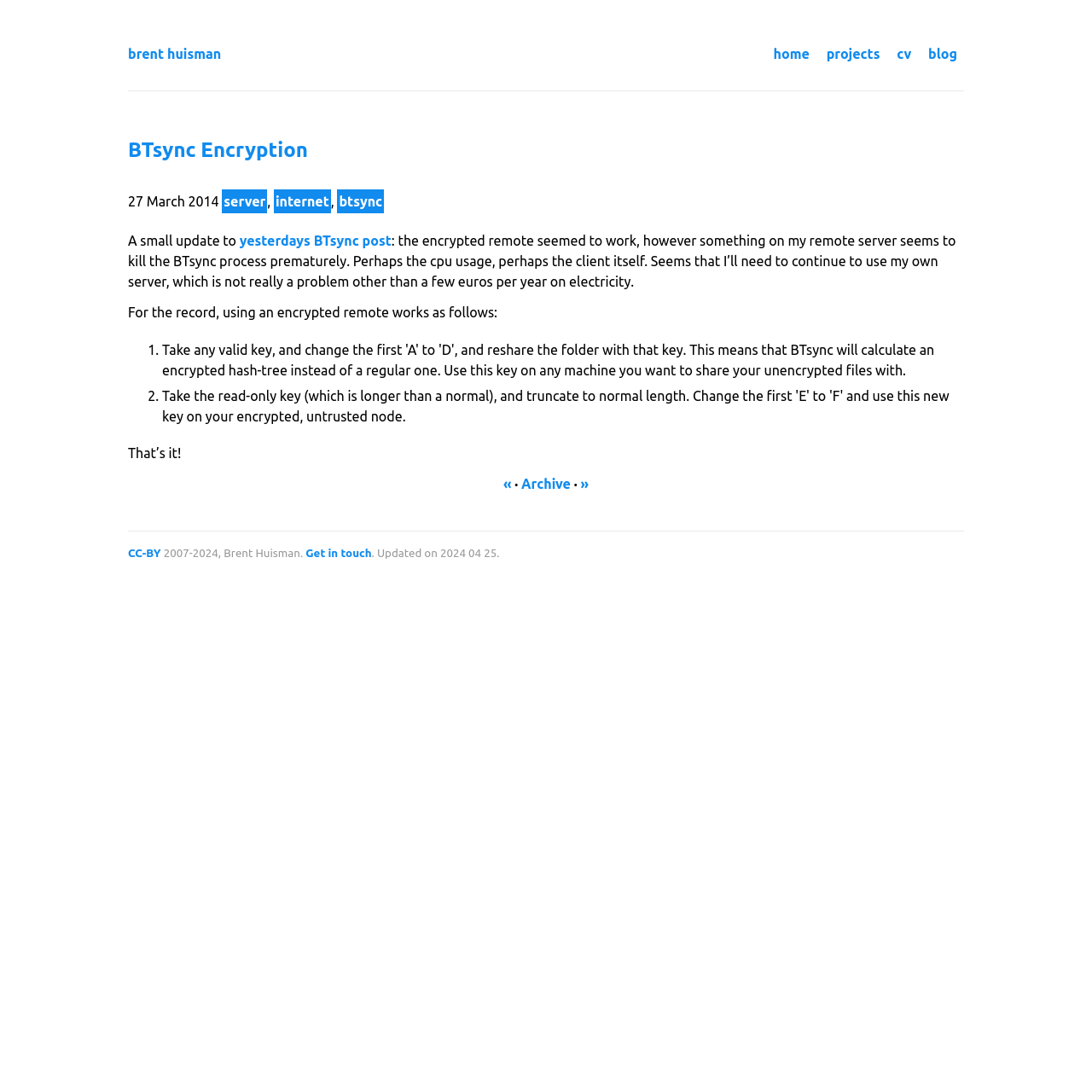When was the article written?
Using the image, elaborate on the answer with as much detail as possible.

The date of the article is mentioned in the time element '27 March 2014' within the article. This date indicates when the article was written or published.